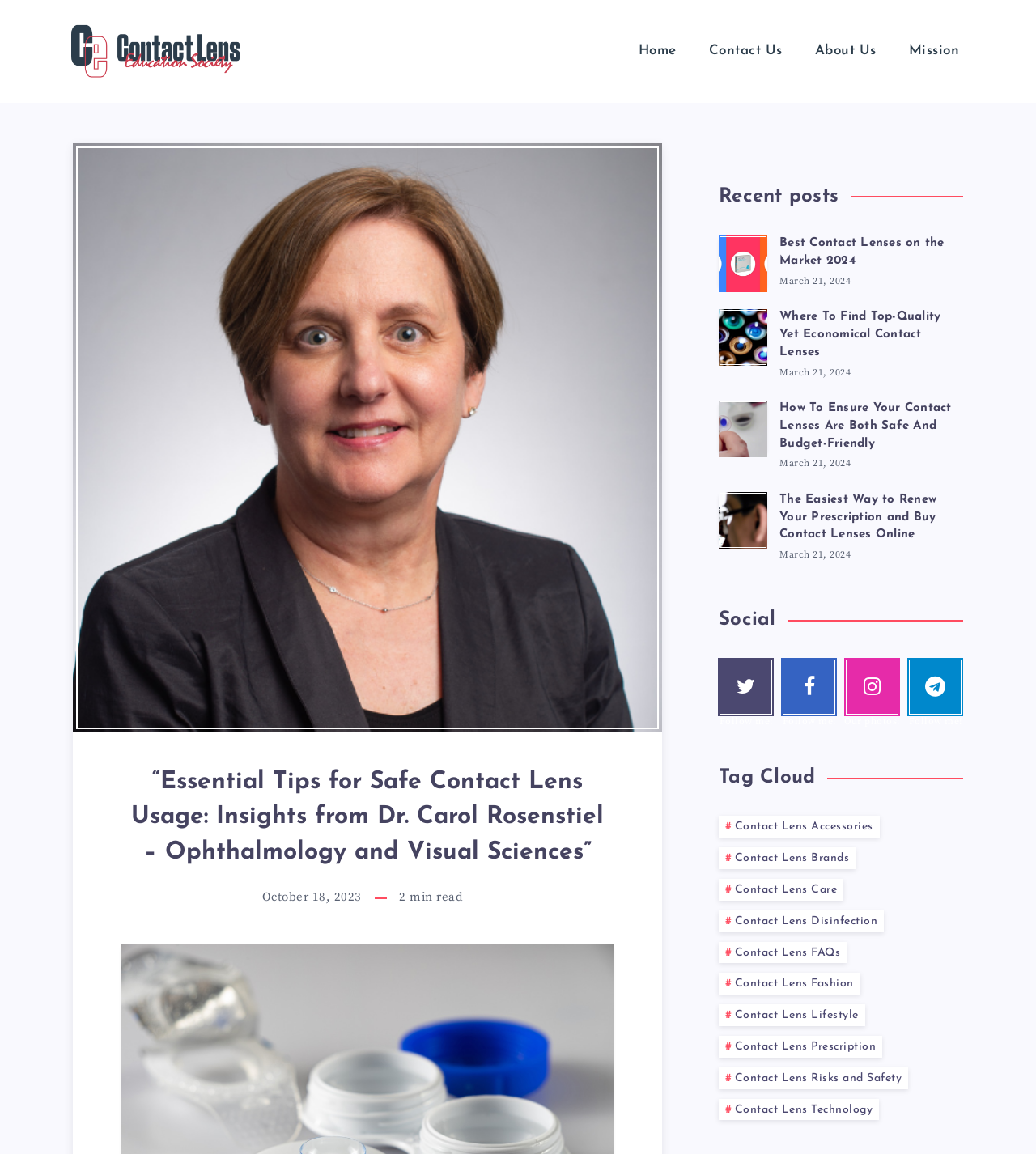Extract the main title from the webpage.

“Essential Tips for Safe Contact Lens Usage: Insights from Dr. Carol Rosenstiel – Ophthalmology and Visual Sciences”